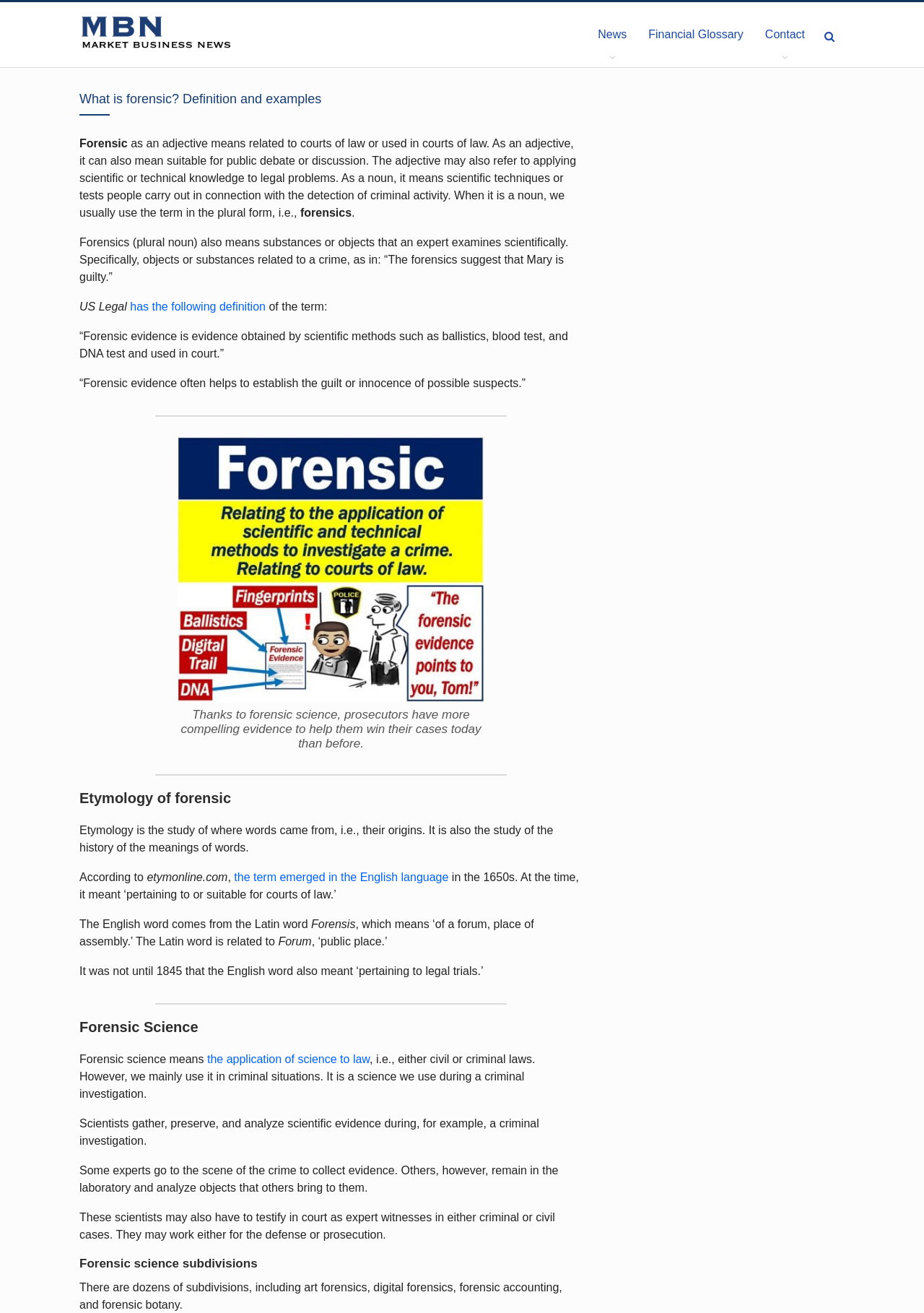Please find the bounding box for the UI element described by: "has the following definition".

[0.141, 0.229, 0.287, 0.238]